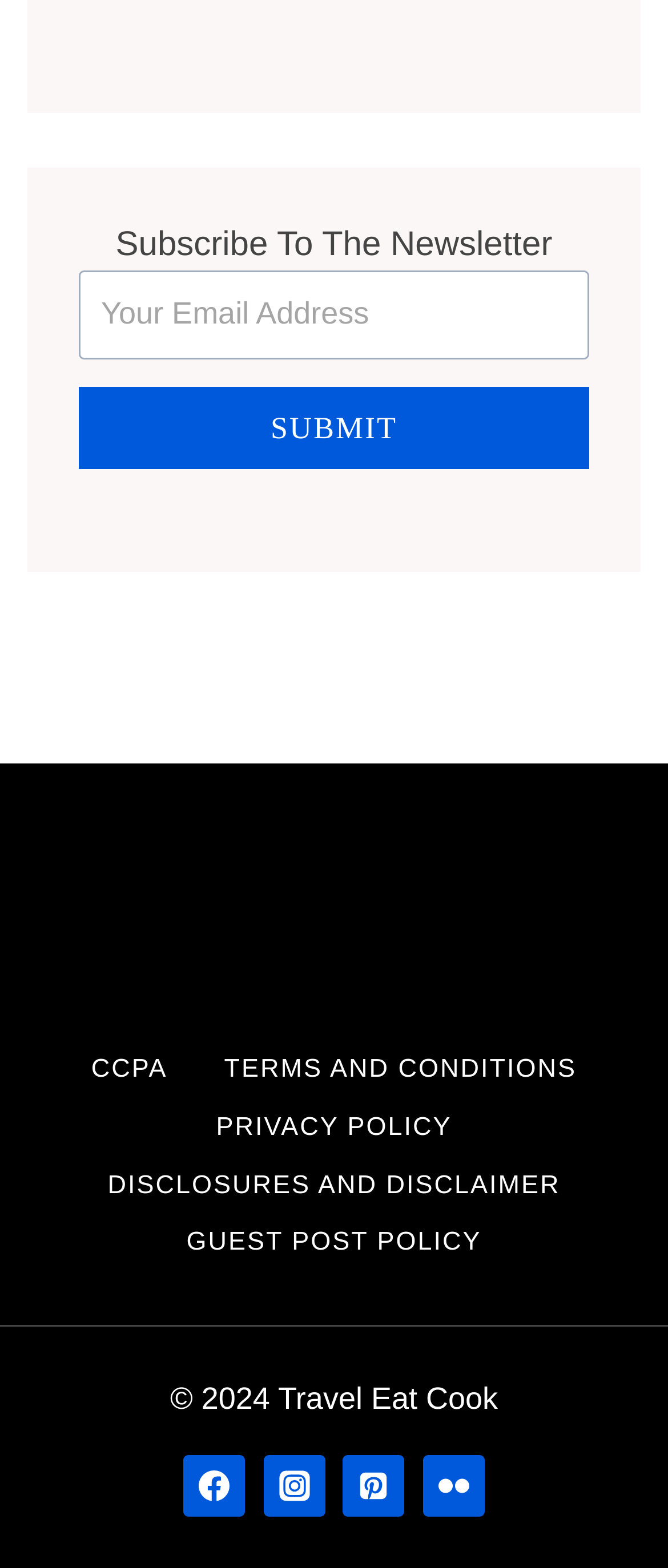Find and specify the bounding box coordinates that correspond to the clickable region for the instruction: "Visit the CCPA page".

[0.094, 0.664, 0.293, 0.701]